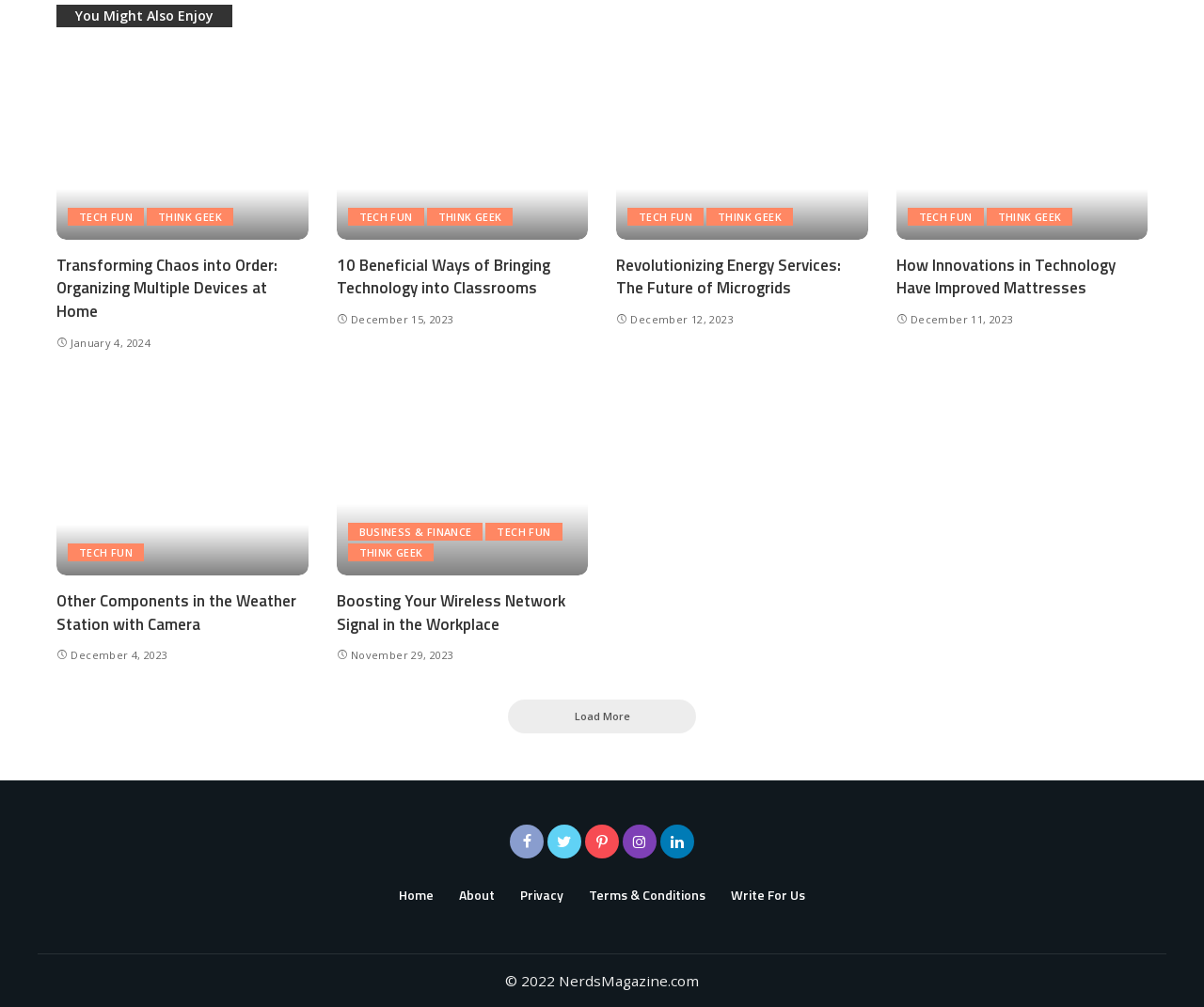From the element description Think Geek, predict the bounding box coordinates of the UI element. The coordinates must be specified in the format (top-left x, top-left y, bottom-right x, bottom-right y) and should be within the 0 to 1 range.

[0.289, 0.54, 0.36, 0.558]